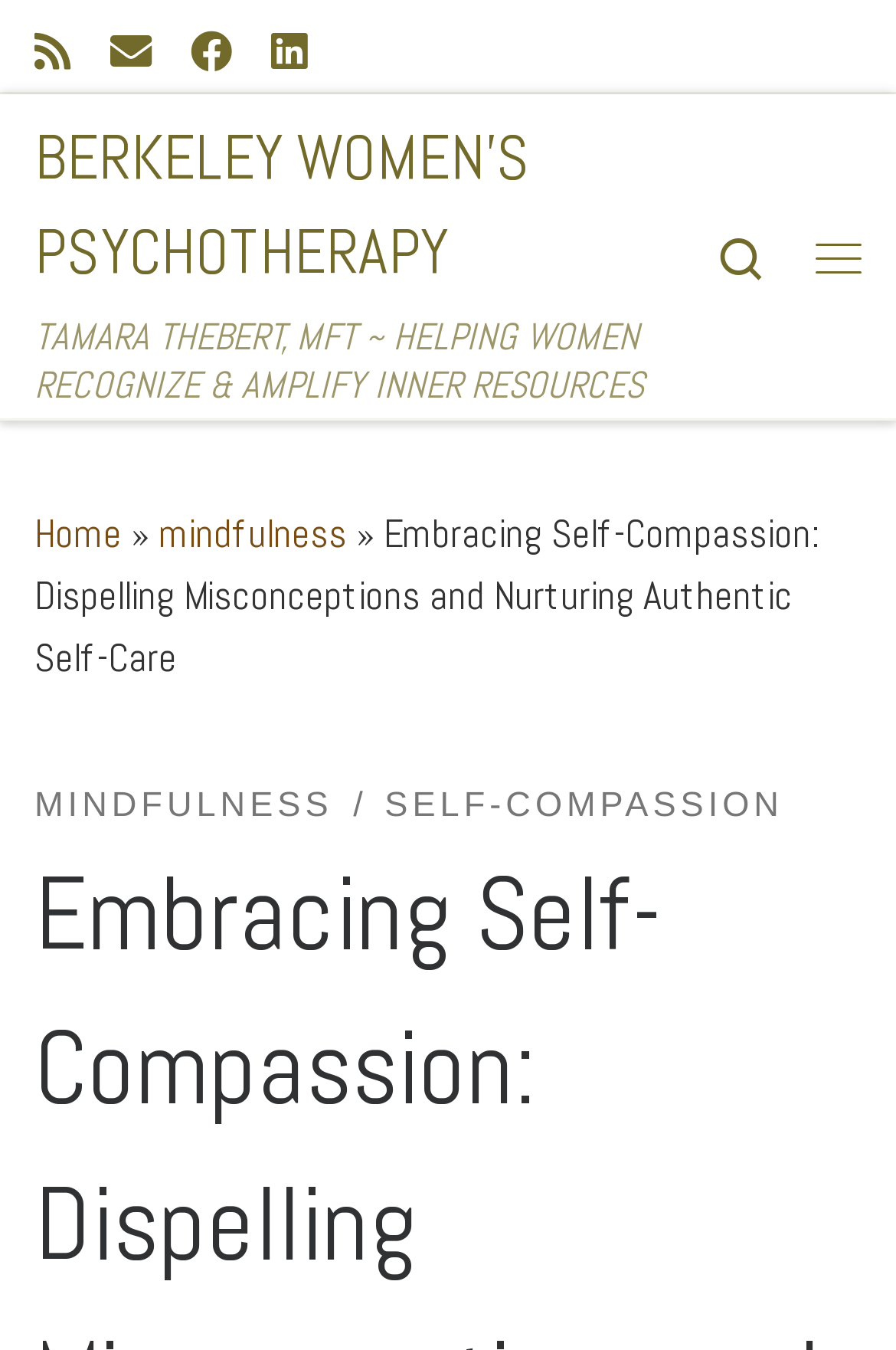Please indicate the bounding box coordinates for the clickable area to complete the following task: "Visit Facebook page". The coordinates should be specified as four float numbers between 0 and 1, i.e., [left, top, right, bottom].

None